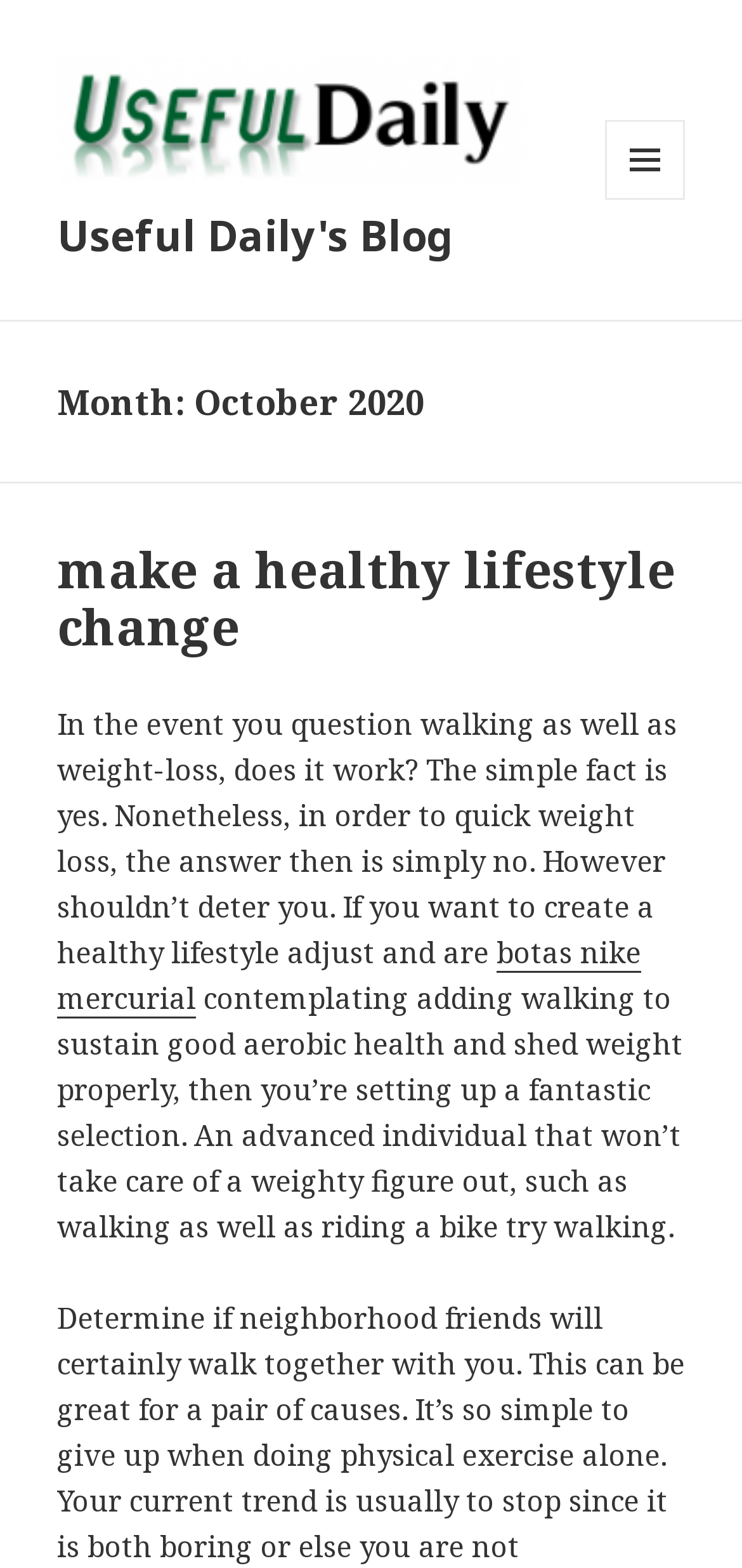Identify and provide the bounding box coordinates of the UI element described: "parent_node: Useful Daily's Blog". The coordinates should be formatted as [left, top, right, bottom], with each number being a float between 0 and 1.

[0.077, 0.062, 0.713, 0.086]